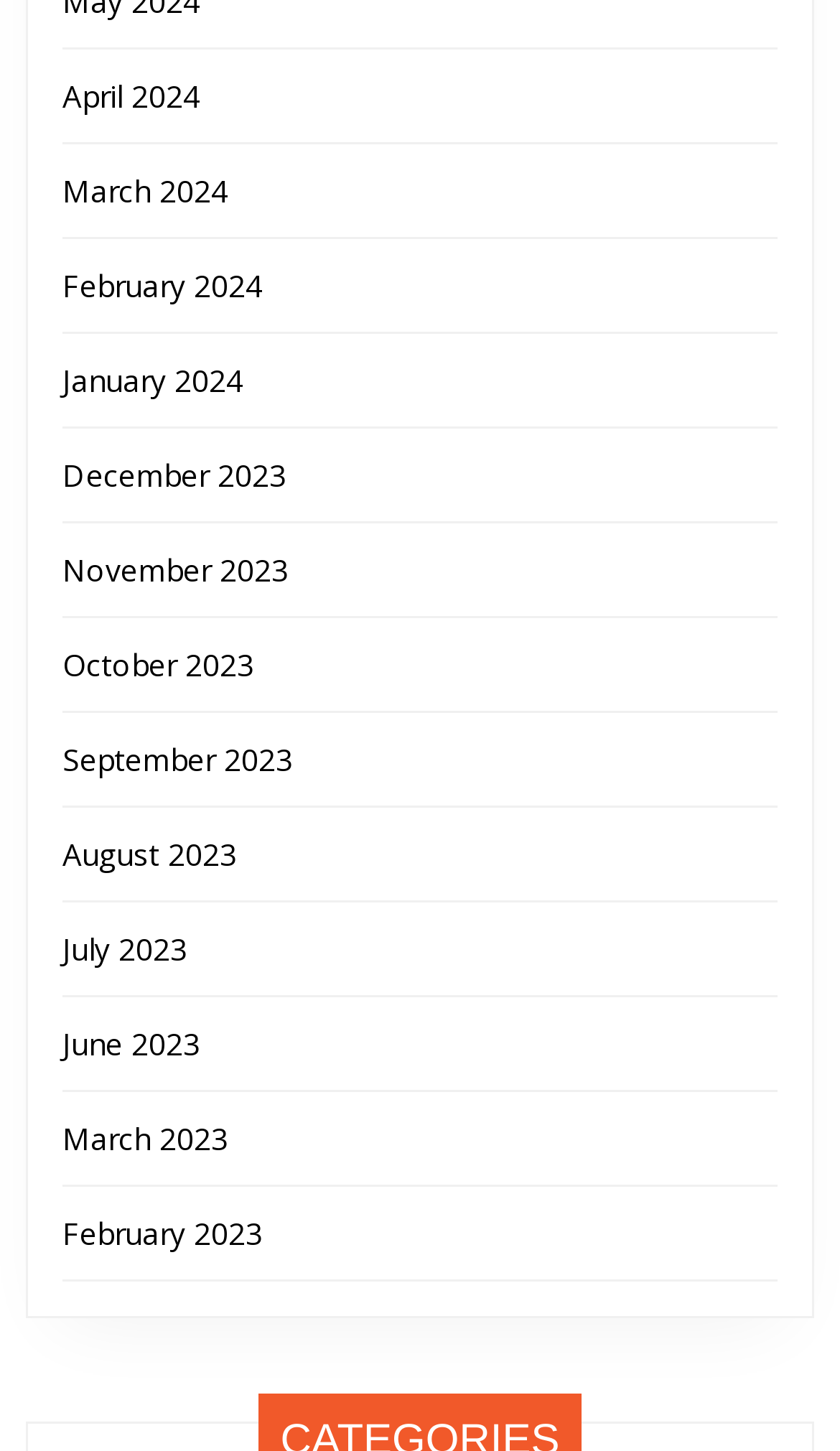Pinpoint the bounding box coordinates of the area that must be clicked to complete this instruction: "Check January 2024".

[0.074, 0.248, 0.29, 0.276]